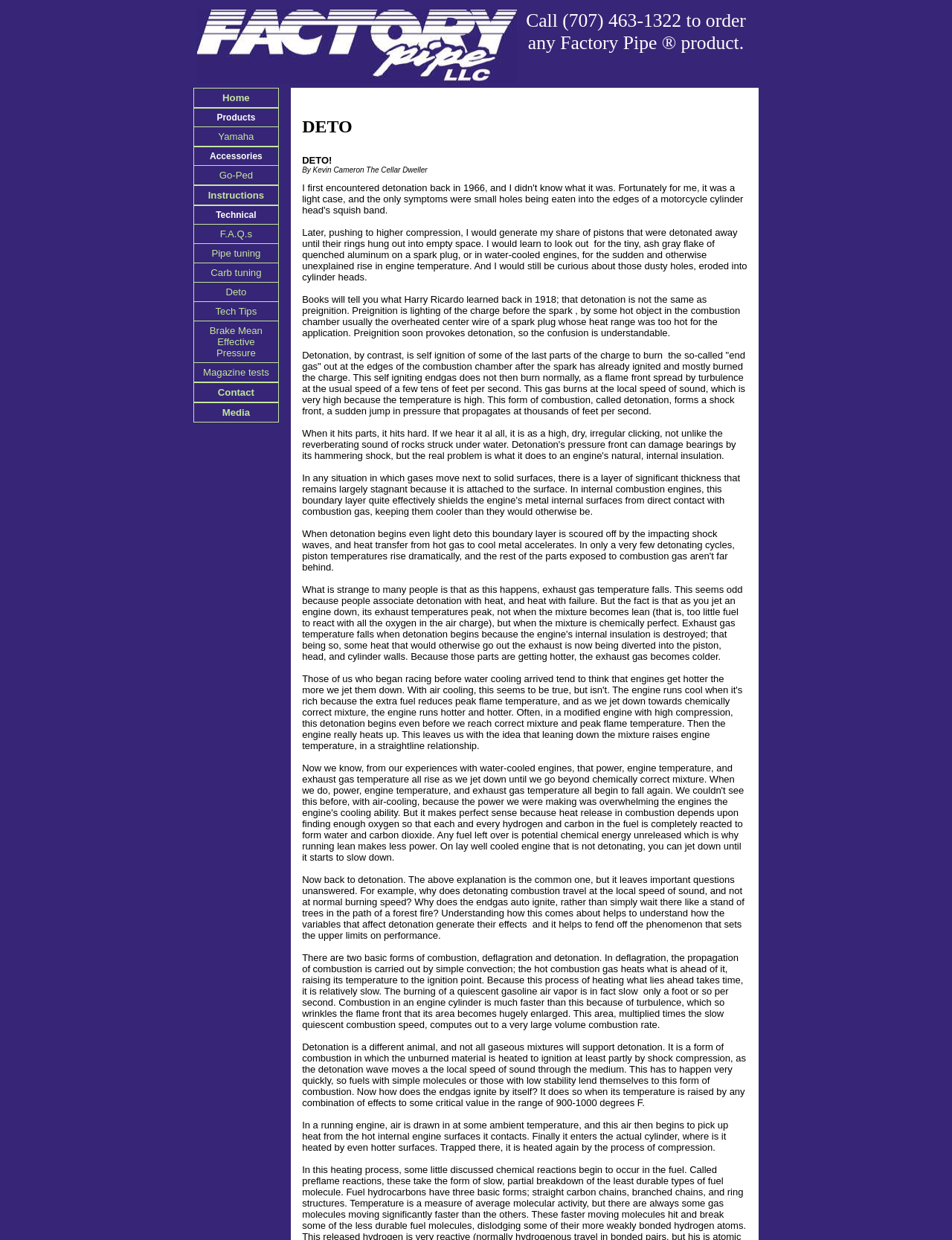Identify the bounding box coordinates of the element to click to follow this instruction: 'Call the phone number'. Ensure the coordinates are four float values between 0 and 1, provided as [left, top, right, bottom].

[0.203, 0.005, 0.797, 0.071]